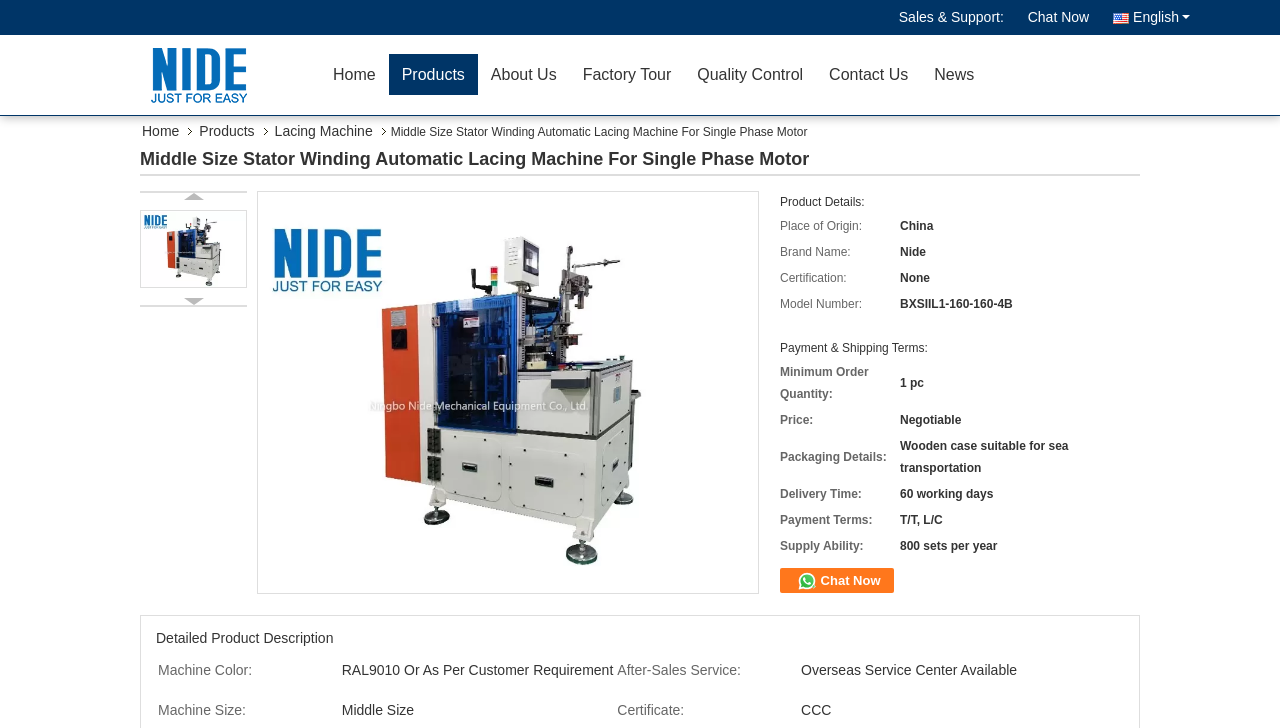Determine the title of the webpage and give its text content.

Middle Size Stator Winding Automatic Lacing Machine For Single Phase Motor